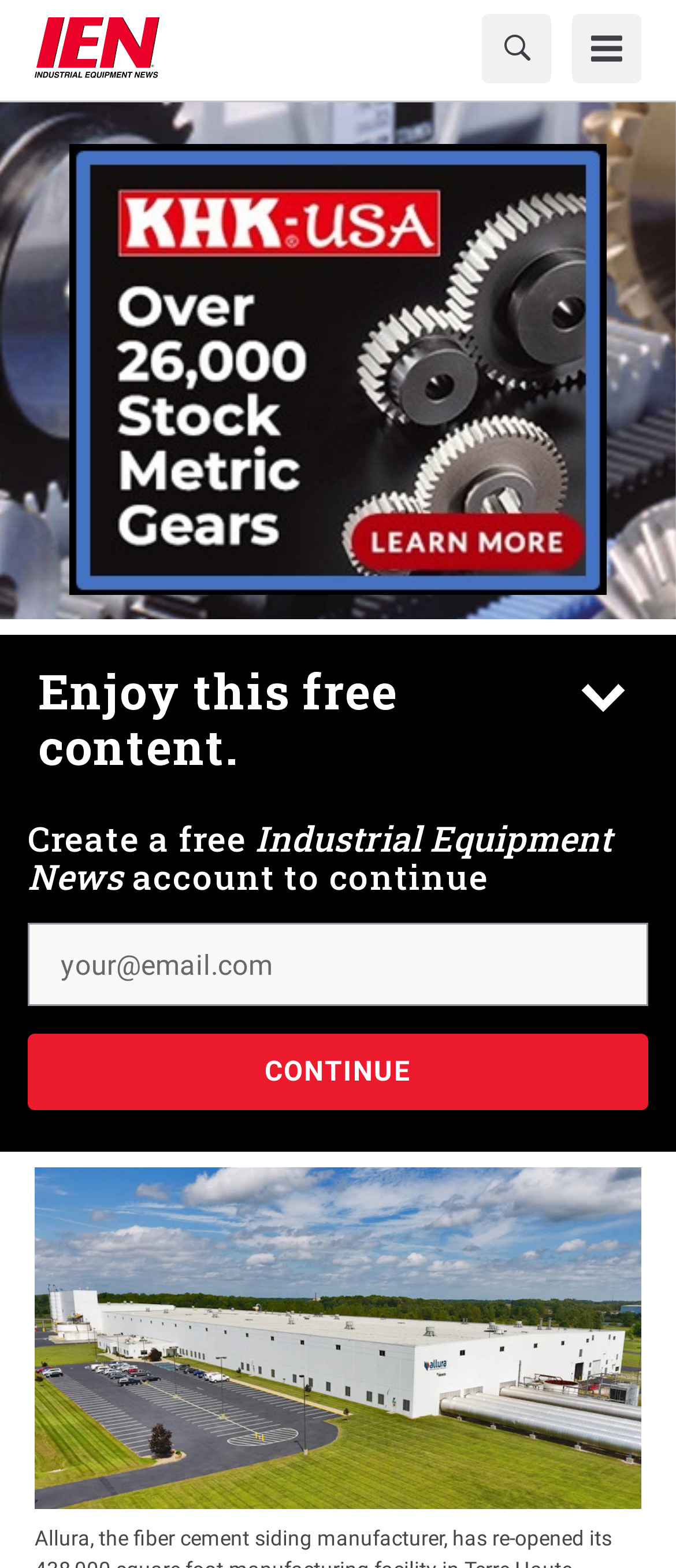Identify and provide the bounding box for the element described by: "Associated Press".

[0.318, 0.663, 0.638, 0.684]